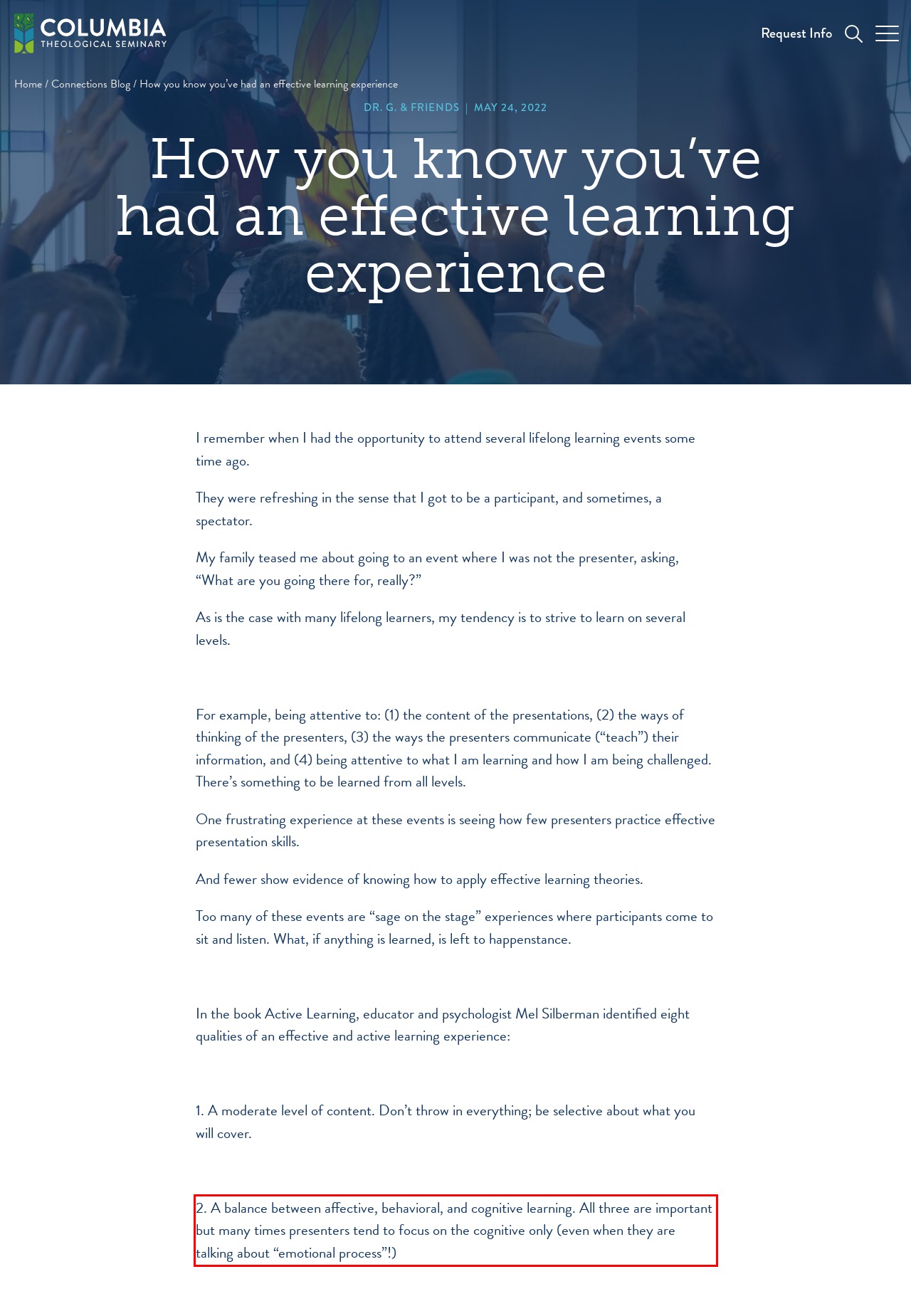Given the screenshot of a webpage, identify the red rectangle bounding box and recognize the text content inside it, generating the extracted text.

2. A balance between affective, behavioral, and cognitive learning. All three are important but many times presenters tend to focus on the cognitive only (even when they are talking about “emotional process”!)